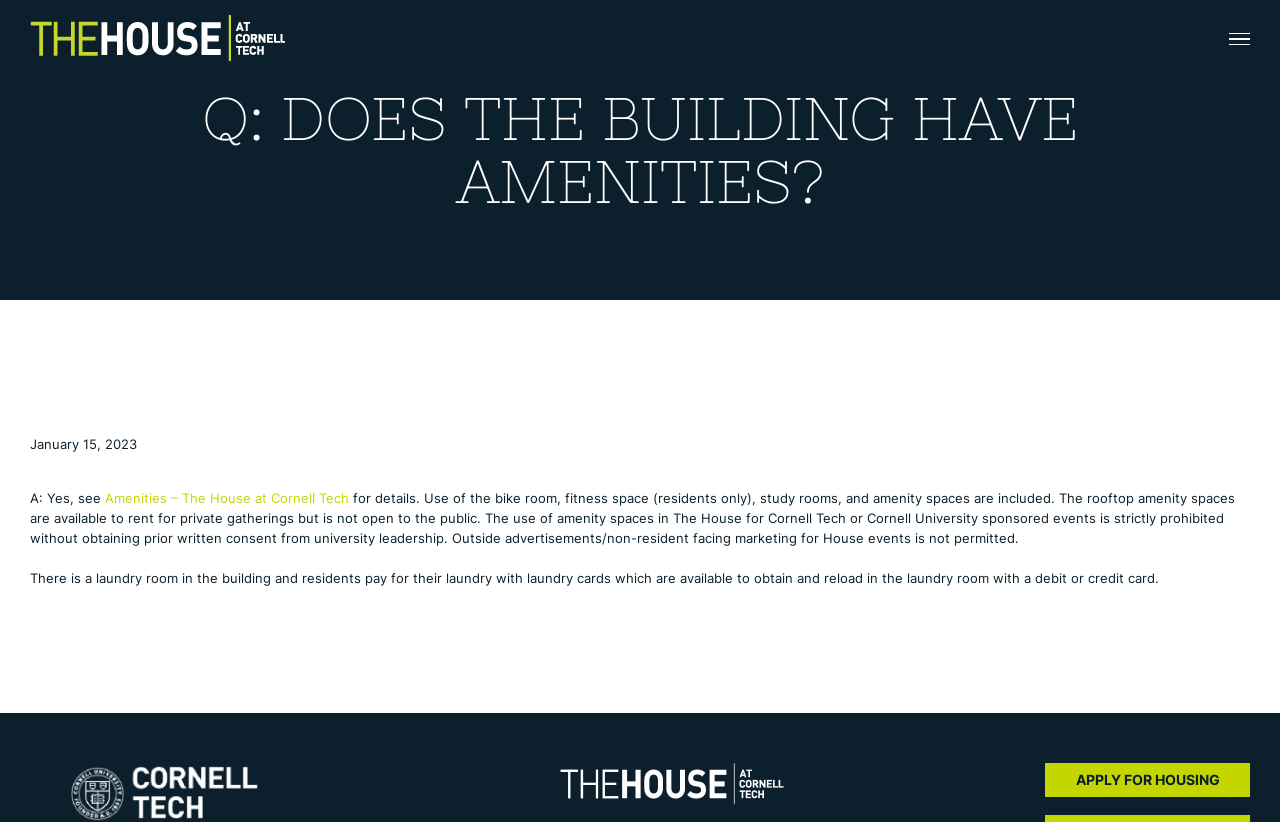Describe the webpage meticulously, covering all significant aspects.

The webpage is about the amenities offered at The House at Cornell Tech. At the top left corner, there is a logo of The House at Cornell Tech, and next to it, there is a heading that reads "Q: DOES THE BUILDING HAVE AMENITIES?" This heading is also repeated below the logo, taking up a significant portion of the top section of the page.

Below the heading, there is a main content area that takes up most of the page. Within this area, there is an article that provides information about the amenities. The article starts with a heading that is the same as the one at the top, followed by a date "January 15, 2023". 

The main content of the article is divided into two paragraphs. The first paragraph answers the question about amenities, stating that yes, the building has amenities, and provides a link to "Amenities – The House at Cornell Tech" for more details. It also lists some of the amenities, including the bike room, fitness space, study rooms, and amenity spaces. Additionally, it mentions that the rooftop amenity spaces can be rented for private gatherings, but are not open to the public.

The second paragraph describes the laundry facilities, stating that there is a laundry room in the building, and residents can pay for their laundry using laundry cards.

At the bottom of the page, there are three elements aligned horizontally. From left to right, there is the Cornell Tech Logo, The House at Cornell Tech Logo, and a link to "Apply" with the text "APPLY FOR HOUSING" next to it.